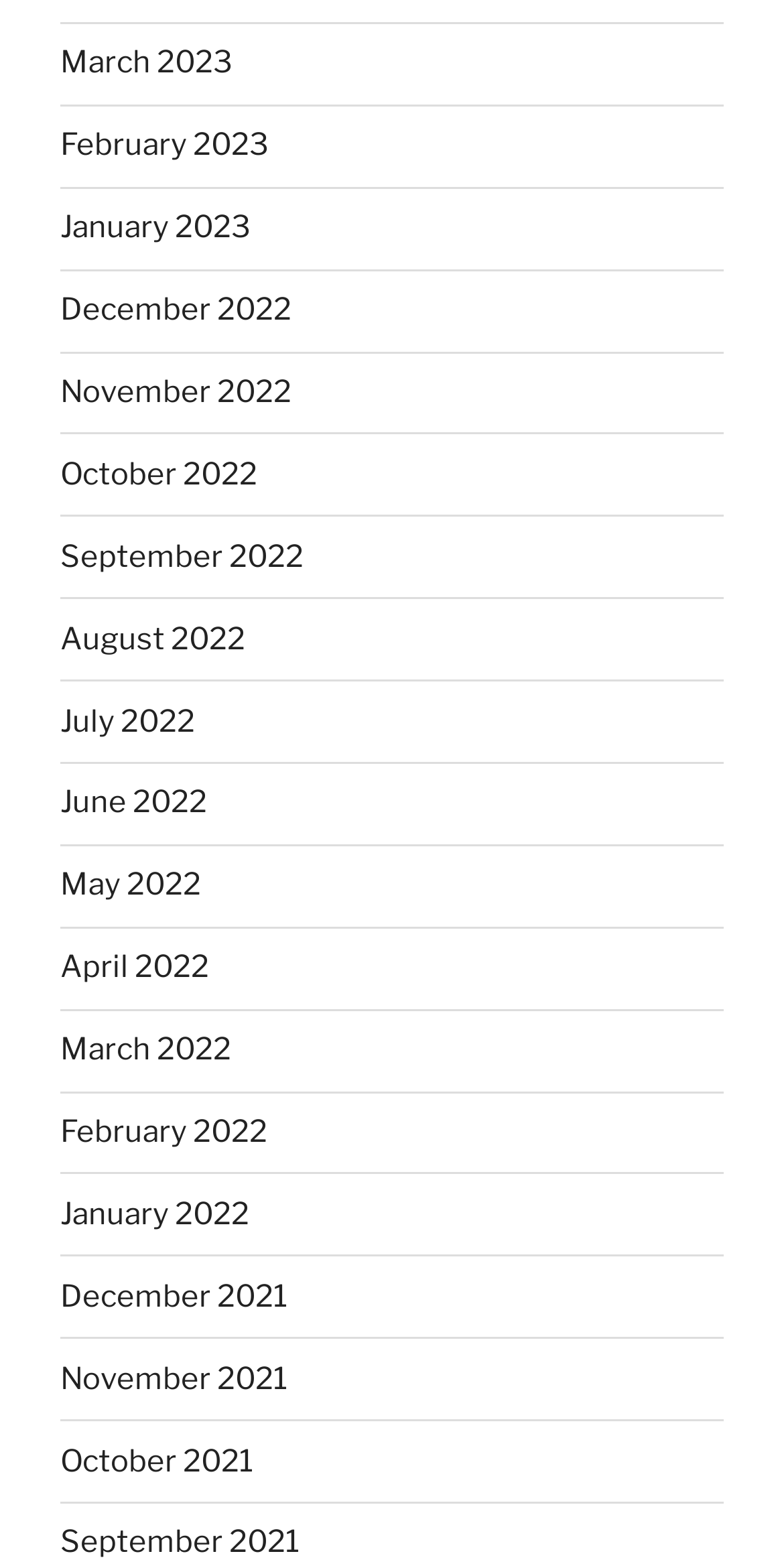Determine the bounding box coordinates for the HTML element mentioned in the following description: "Accessibility". The coordinates should be a list of four floats ranging from 0 to 1, represented as [left, top, right, bottom].

None